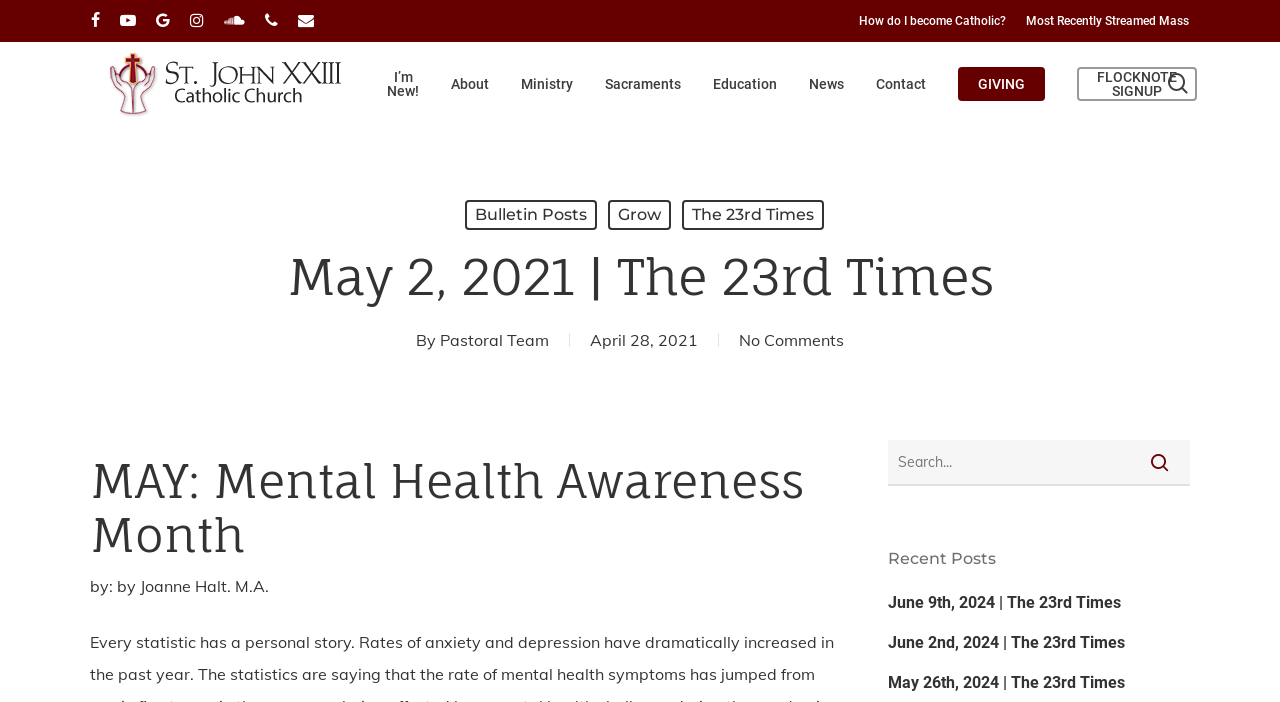Produce a meticulous description of the webpage.

The webpage is the official website of St. John XXIII Catholic Church. At the top left corner, there are five social media links, including Facebook, YouTube, Google Plus, Instagram, and SoundCloud, followed by a phone number and an email address. 

To the right of these links, there is a prominent link asking "How do I become Catholic?" and another link to the "Most Recently Streamed Mass". 

Below these links, there is a search bar with a textbox and a button. Above the search bar, there is a link to close the search function. 

On the top center of the page, there is a logo of St. John XXIII Catholic Church, which is also a link to the church's homepage. 

Below the logo, there is a navigation menu with links to "I'm New!", "About", "Ministry", "Sacraments", "Education", "News", "Contact", "GIVING", and "FLOCKNOTE SIGNUP". 

On the right side of the page, there is another search bar with a textbox and a button. 

Below the navigation menu, there are three links to "Bulletin Posts", "Grow", and "The 23rd Times". 

The main content of the page is an article titled "May 2, 2021 | The 23rd Times", which has a heading and a subheading "By Pastoral Team". The article is dated April 28, 2021, and has no comments. 

The article is followed by a subheading "MAY: Mental Health Awareness Month" and a paragraph written by Joanne Halt, M.A. 

At the bottom of the page, there is a section titled "Recent Posts" with links to three recent articles, dated June 9th, 2024, June 2nd, 2024, and May 26th, 2024, respectively.